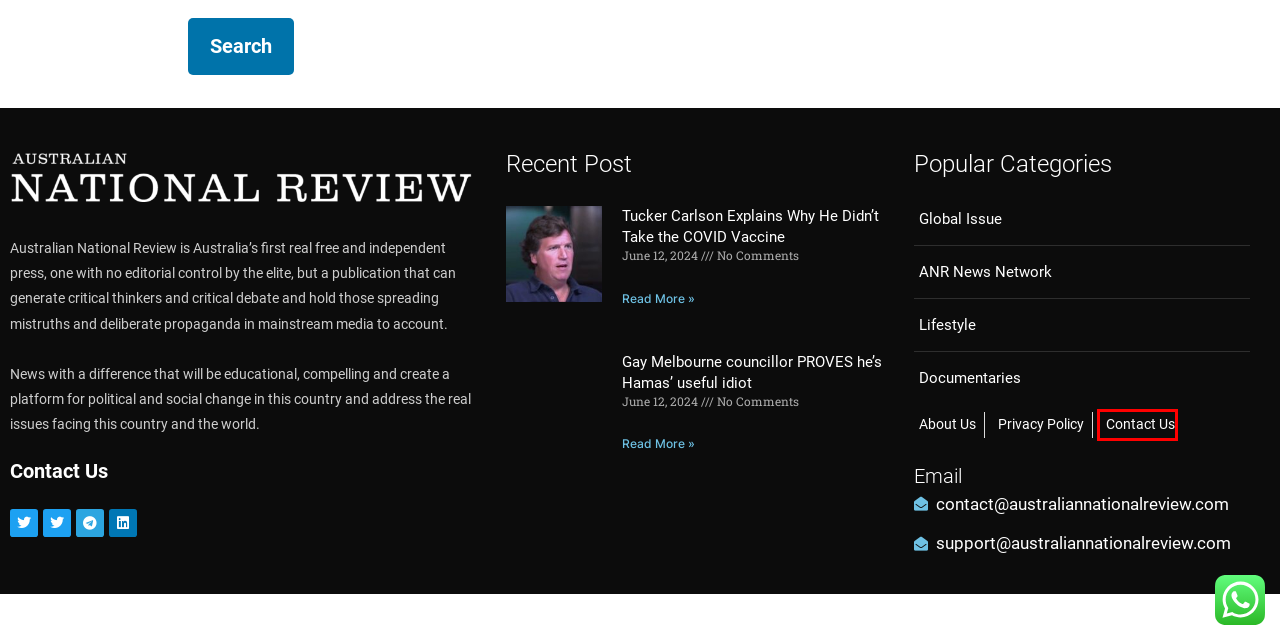Examine the screenshot of a webpage featuring a red bounding box and identify the best matching webpage description for the new page that results from clicking the element within the box. Here are the options:
A. Australian National Review - Global Issue
B. Australian National Review - Health
C. Australian National Review - Contact
D. Australian National Review - McIntyre Report Online
E. Australian National Review - Gay Melbourne councillor PROVES he's Hamas' useful idiot
F. Australian National Review - Privacy Policy
G. Australian National Review - About Us
H. Australian National Review - Tucker Carlson Explains Why He Didn’t Take the COVID Vaccine

C